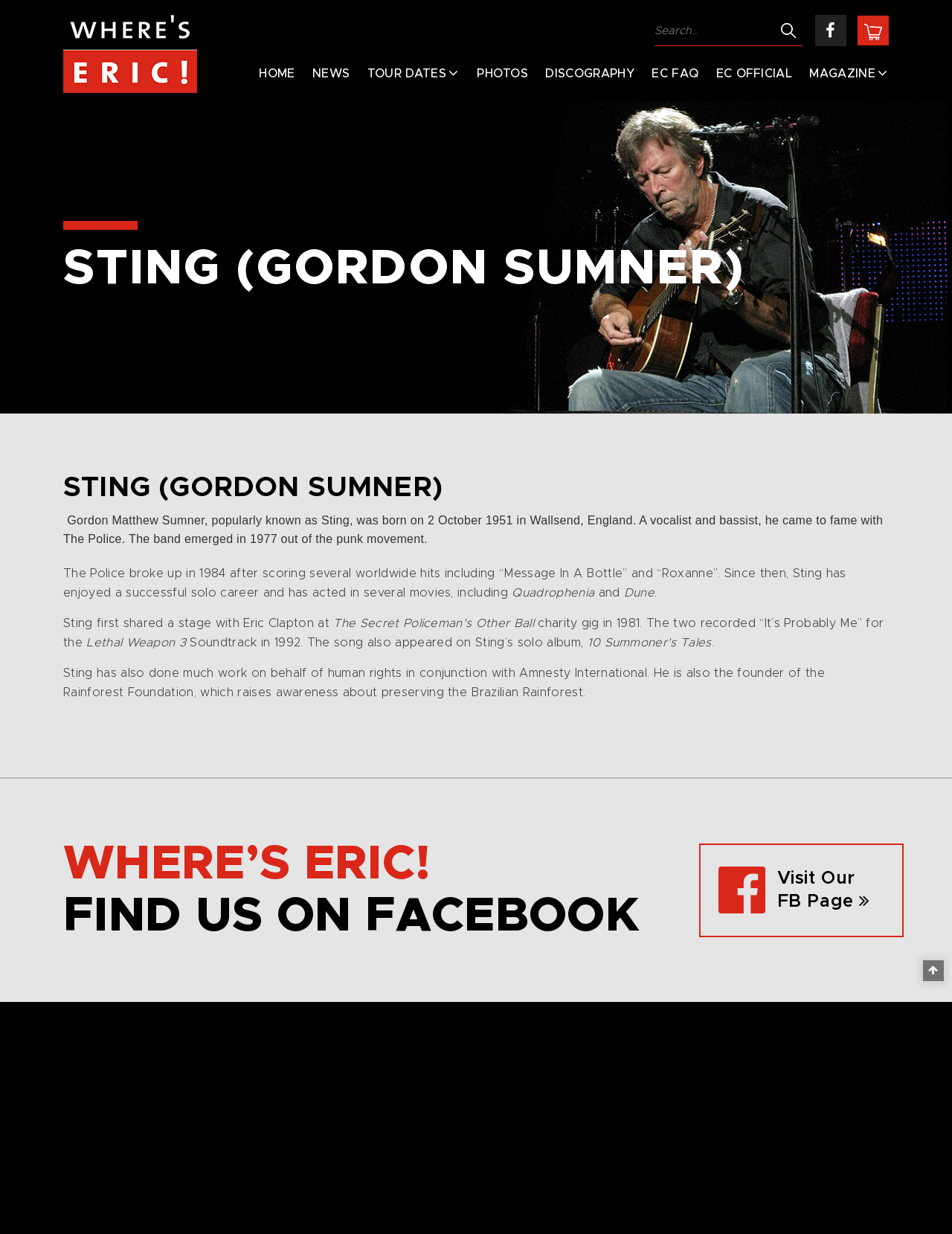Please find the top heading of the webpage and generate its text.

STING (GORDON SUMNER)